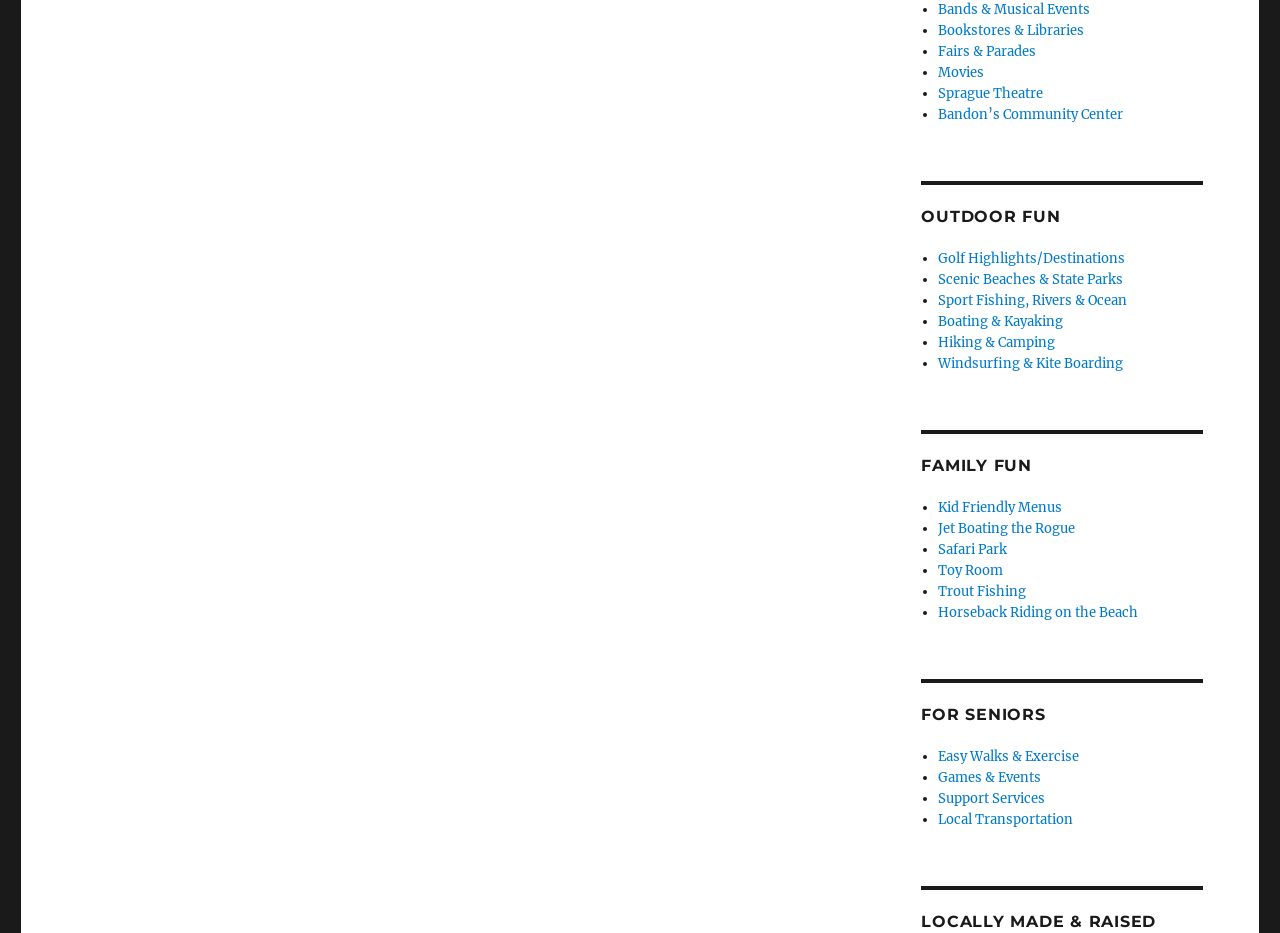Find and provide the bounding box coordinates for the UI element described with: "Easy Walks & Exercise".

[0.733, 0.801, 0.843, 0.82]